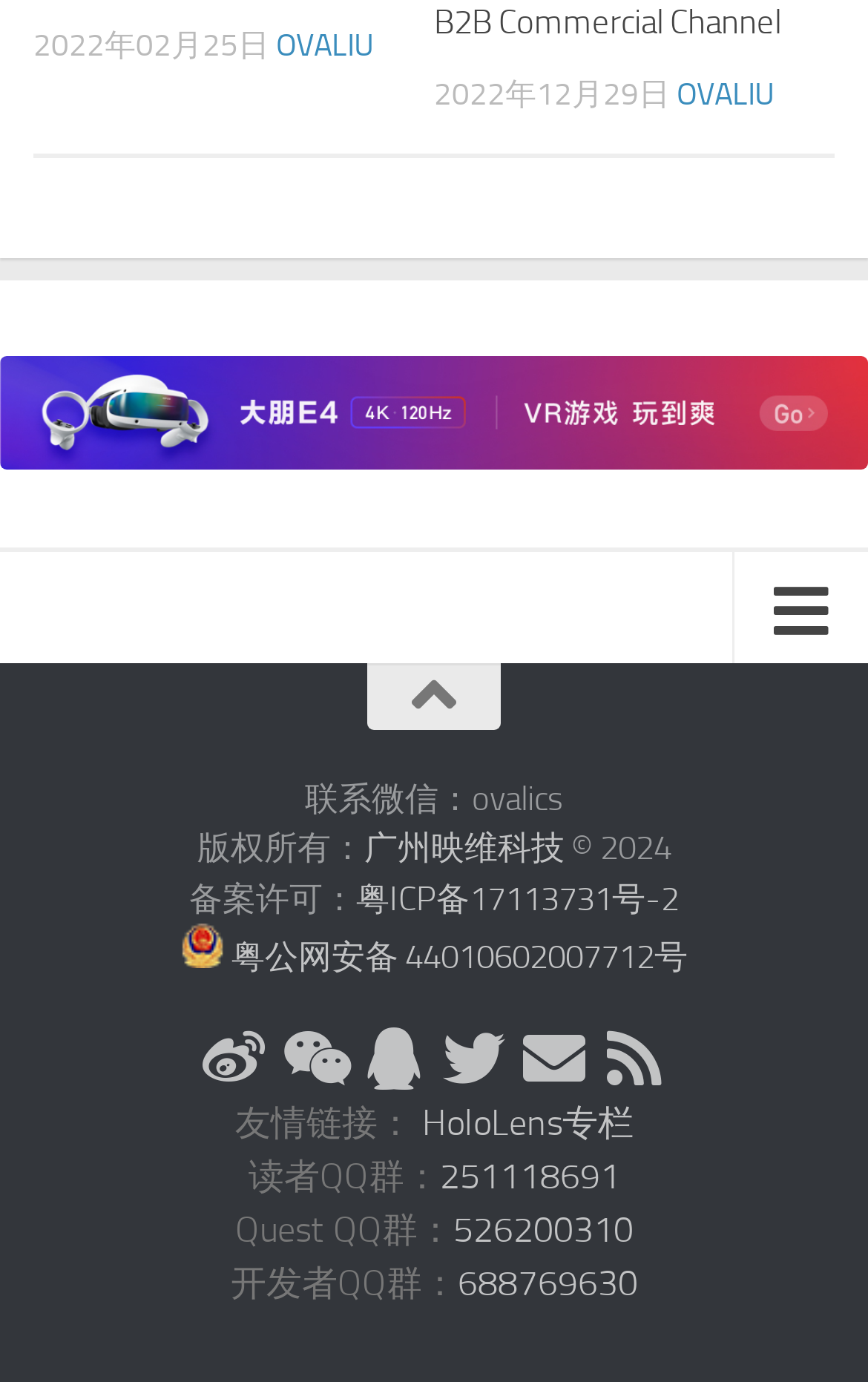Find the bounding box coordinates of the element to click in order to complete this instruction: "Visit the website of Guangzhou Yingwei Technology". The bounding box coordinates must be four float numbers between 0 and 1, denoted as [left, top, right, bottom].

[0.419, 0.6, 0.65, 0.629]